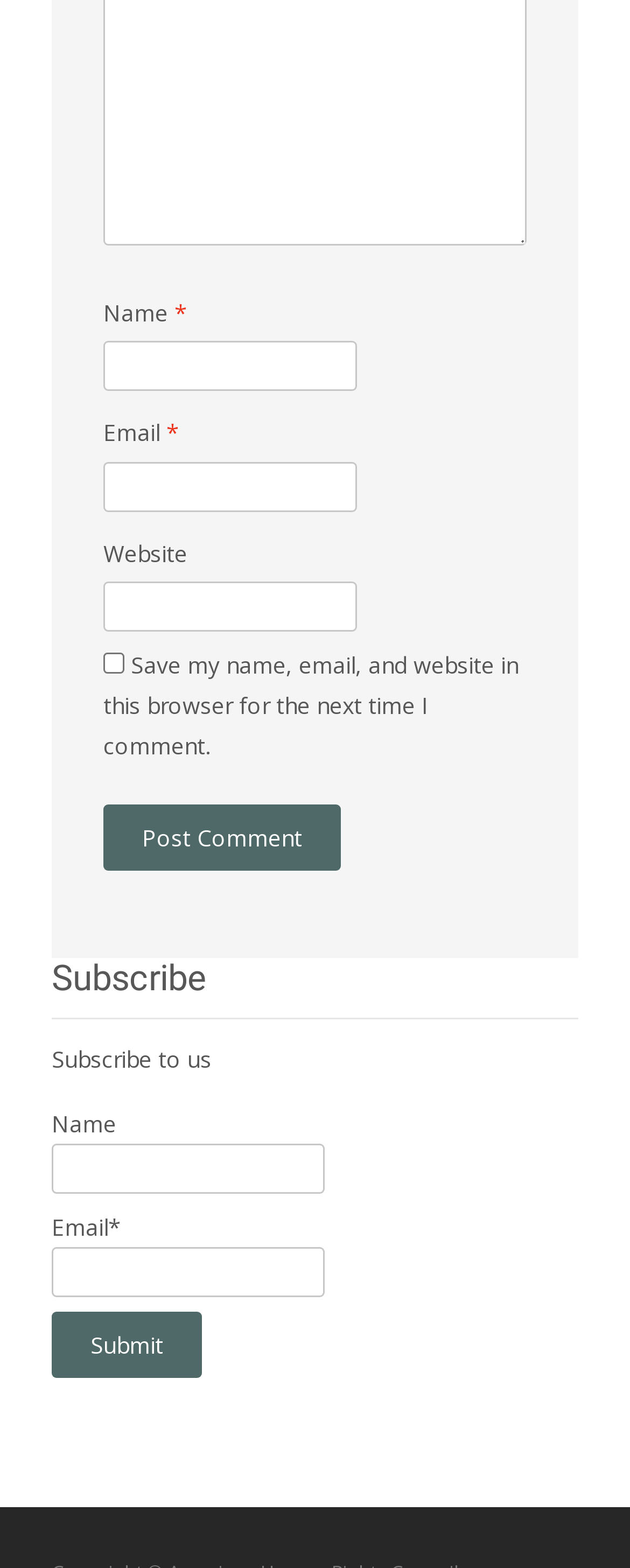Kindly determine the bounding box coordinates of the area that needs to be clicked to fulfill this instruction: "Subscribe with your name".

[0.082, 0.729, 0.515, 0.761]